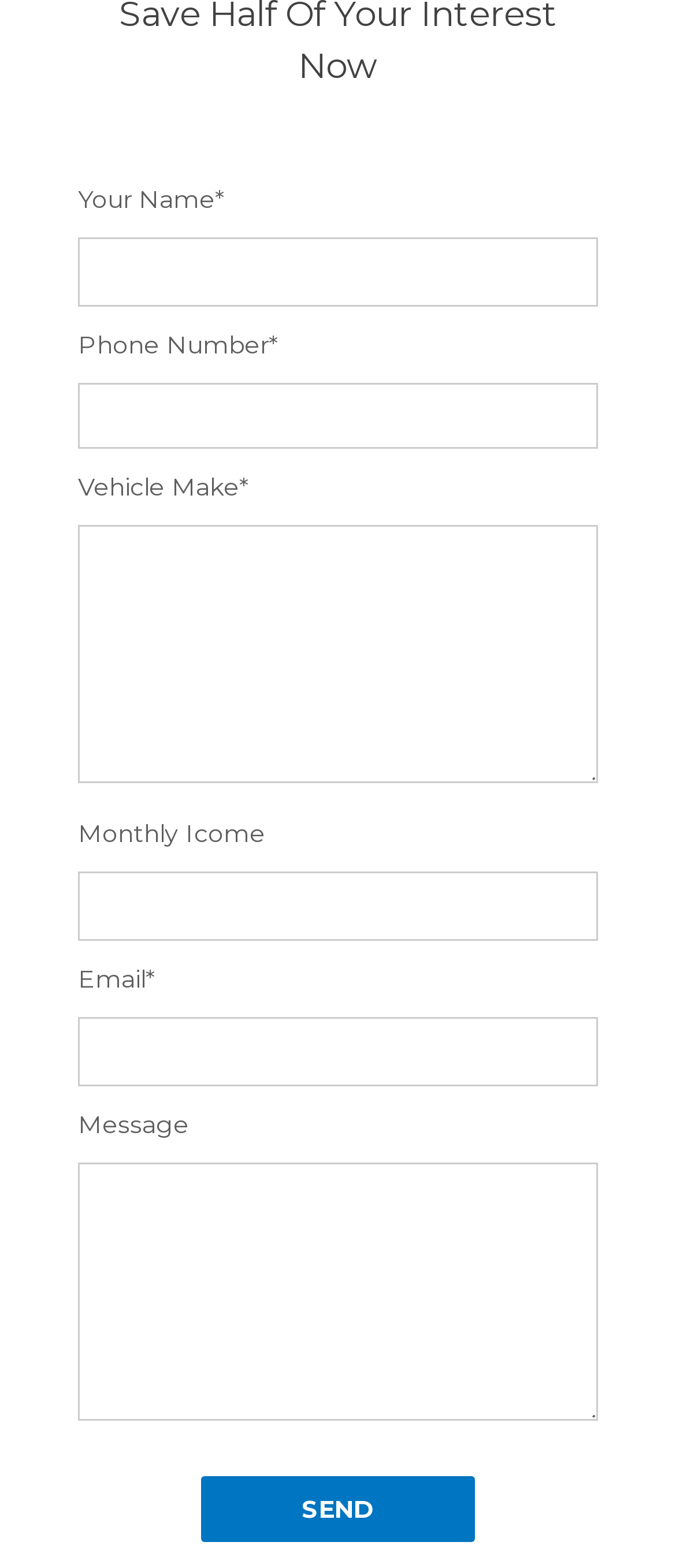How many input fields are required?
Using the visual information from the image, give a one-word or short-phrase answer.

5